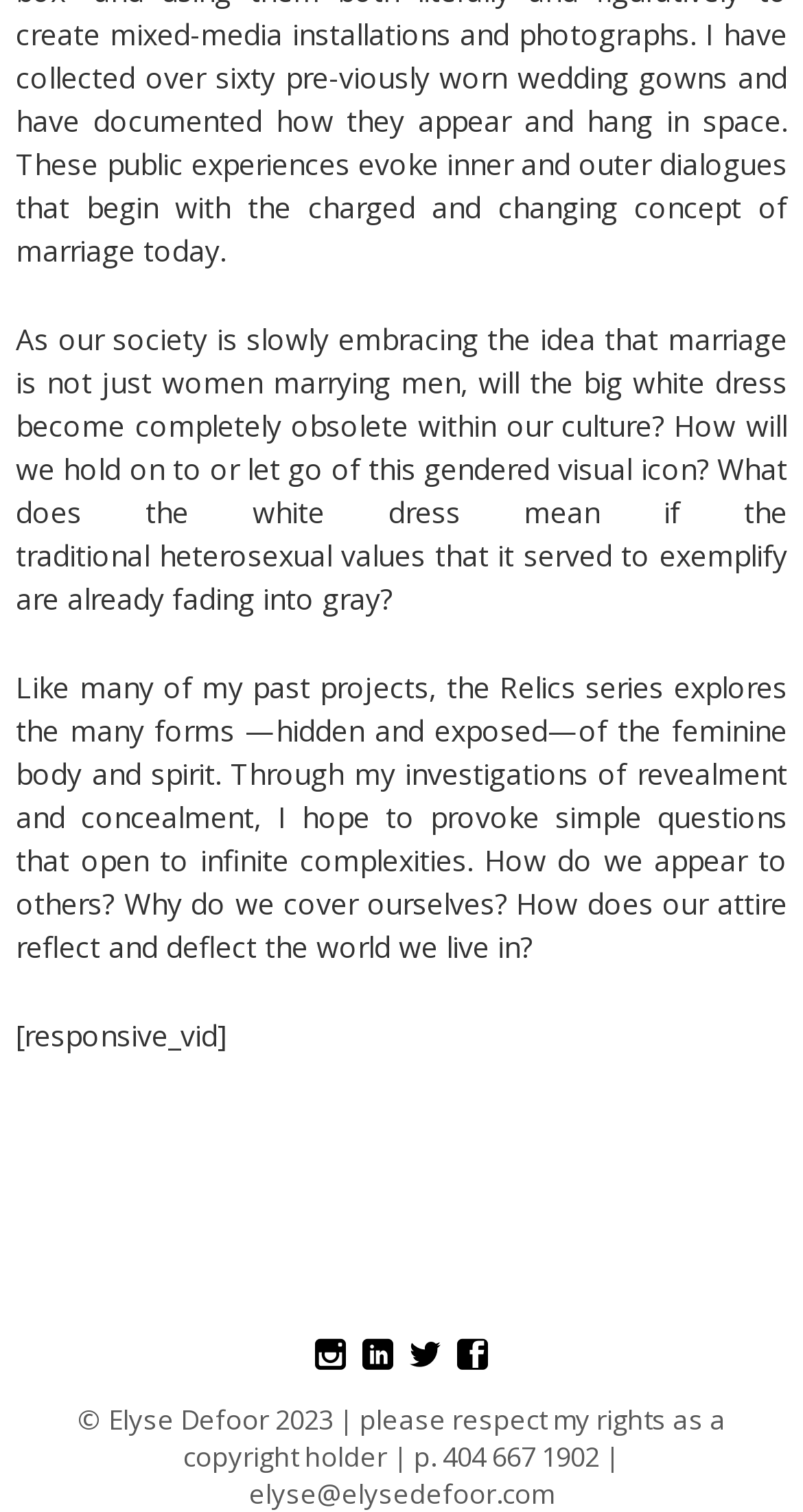Respond with a single word or phrase:
What is the copyright statement on the webpage?

© Elyse Defoor 2023